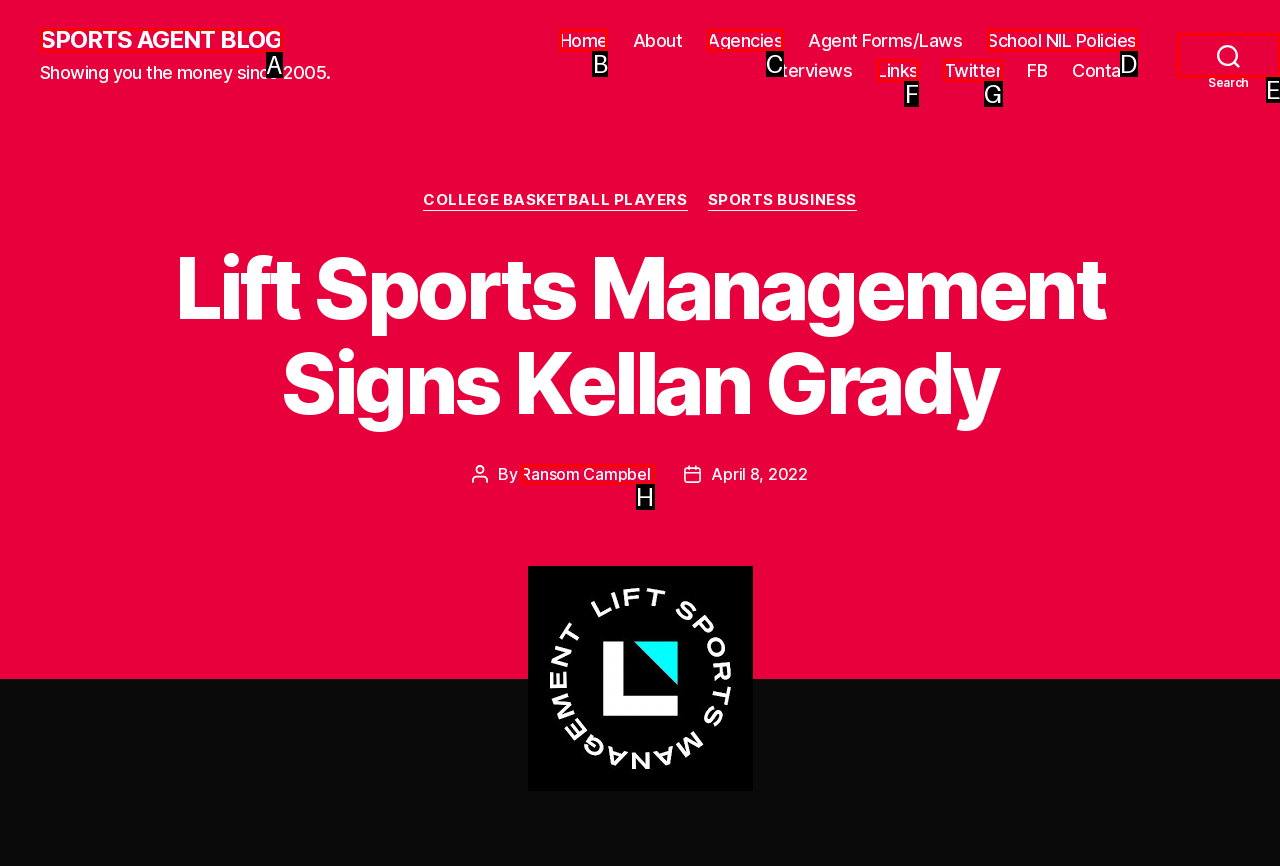Identify the letter of the option to click in order to search for something. Answer with the letter directly.

E